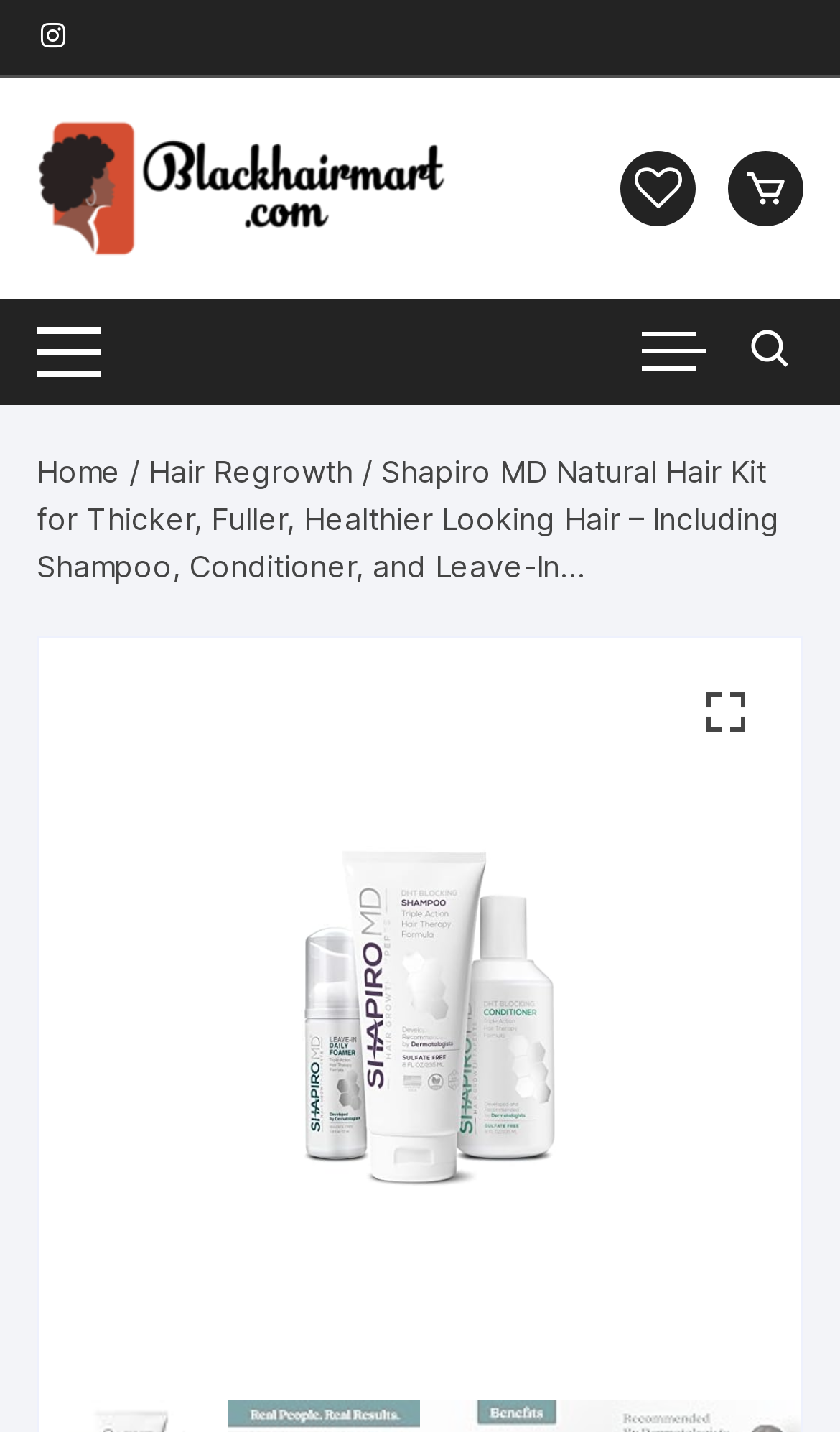Please look at the image and answer the question with a detailed explanation: Is there an image at the bottom of the webpage?

There is an image at the bottom of the webpage, with a bounding box of [0.046, 0.445, 0.954, 0.978], which is a child element of a link element.